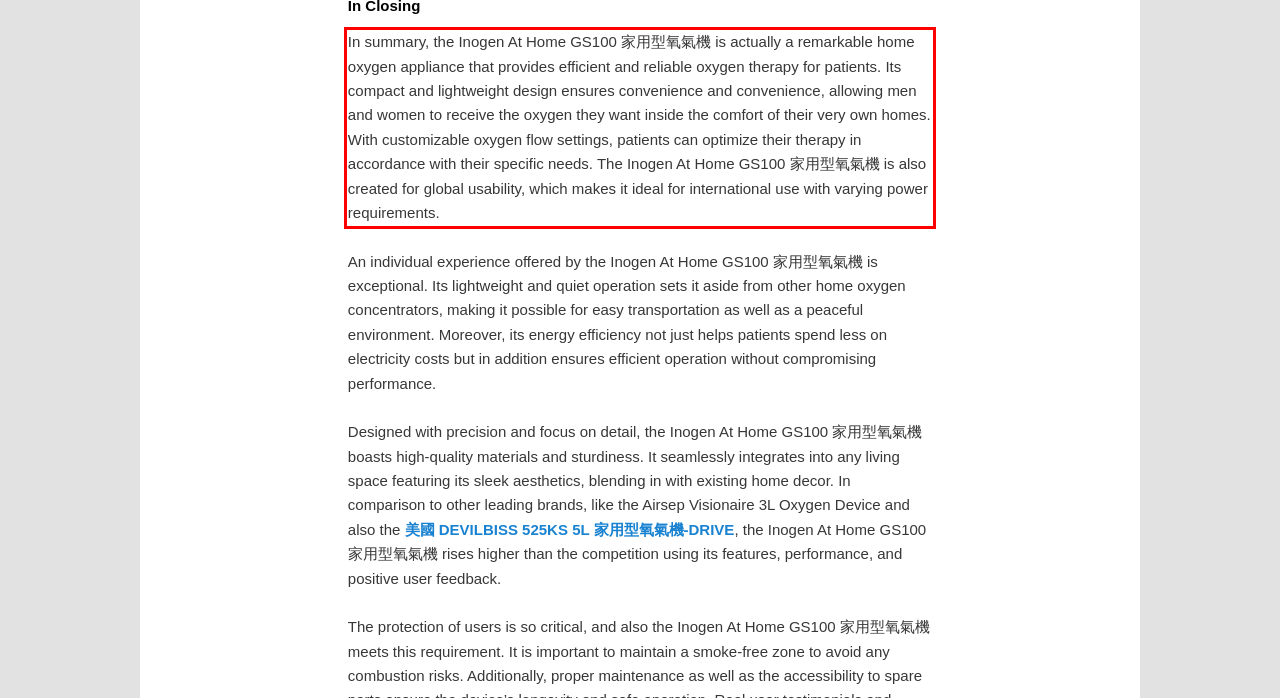Your task is to recognize and extract the text content from the UI element enclosed in the red bounding box on the webpage screenshot.

In summary, the Inogen At Home GS100 家用型氧氣機 is actually a remarkable home oxygen appliance that provides efficient and reliable oxygen therapy for patients. Its compact and lightweight design ensures convenience and convenience, allowing men and women to receive the oxygen they want inside the comfort of their very own homes. With customizable oxygen flow settings, patients can optimize their therapy in accordance with their specific needs. The Inogen At Home GS100 家用型氧氣機 is also created for global usability, which makes it ideal for international use with varying power requirements.